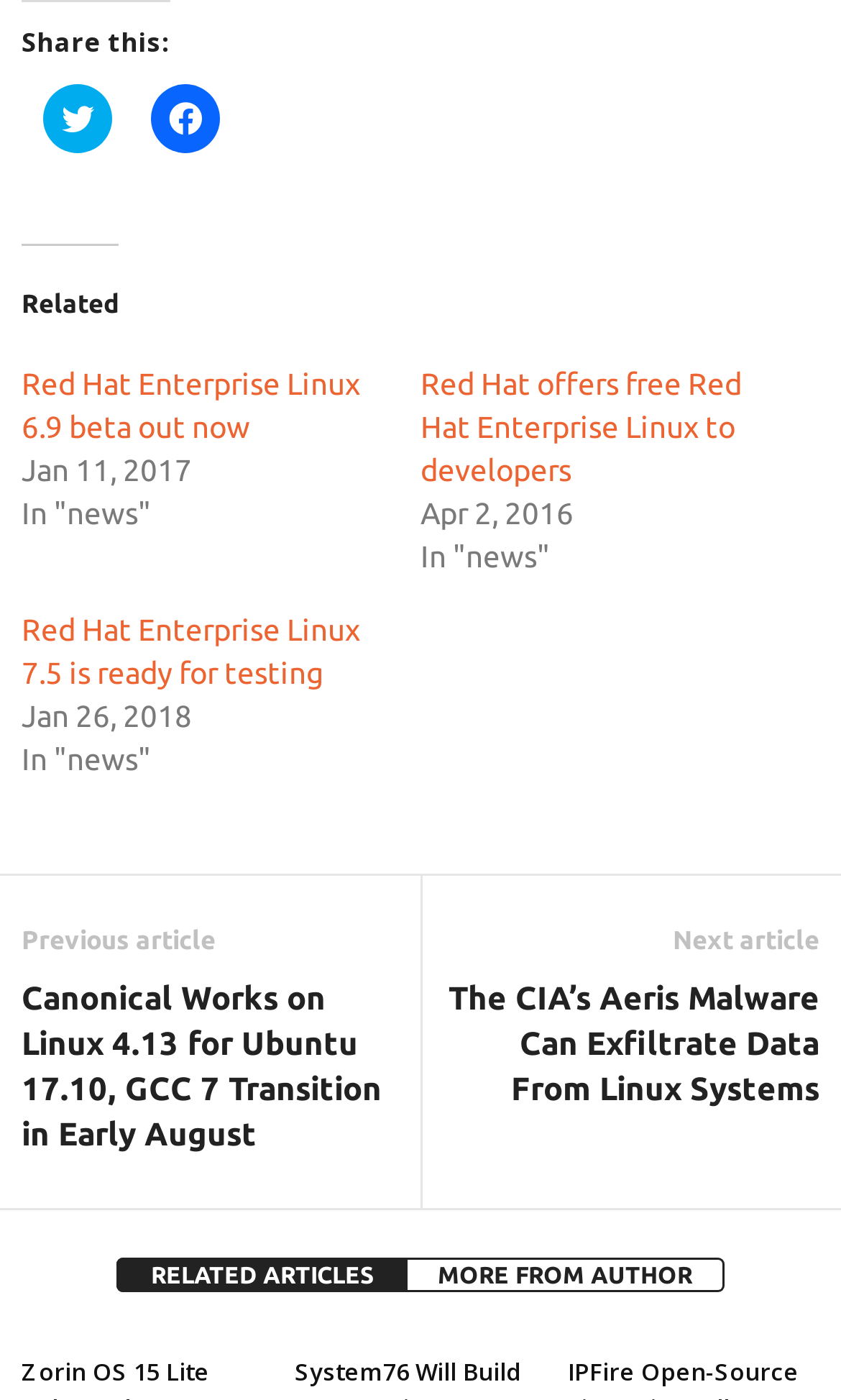Locate the UI element described by MORE FROM AUTHOR and provide its bounding box coordinates. Use the format (top-left x, top-left y, bottom-right x, bottom-right y) with all values as floating point numbers between 0 and 1.

[0.485, 0.899, 0.862, 0.924]